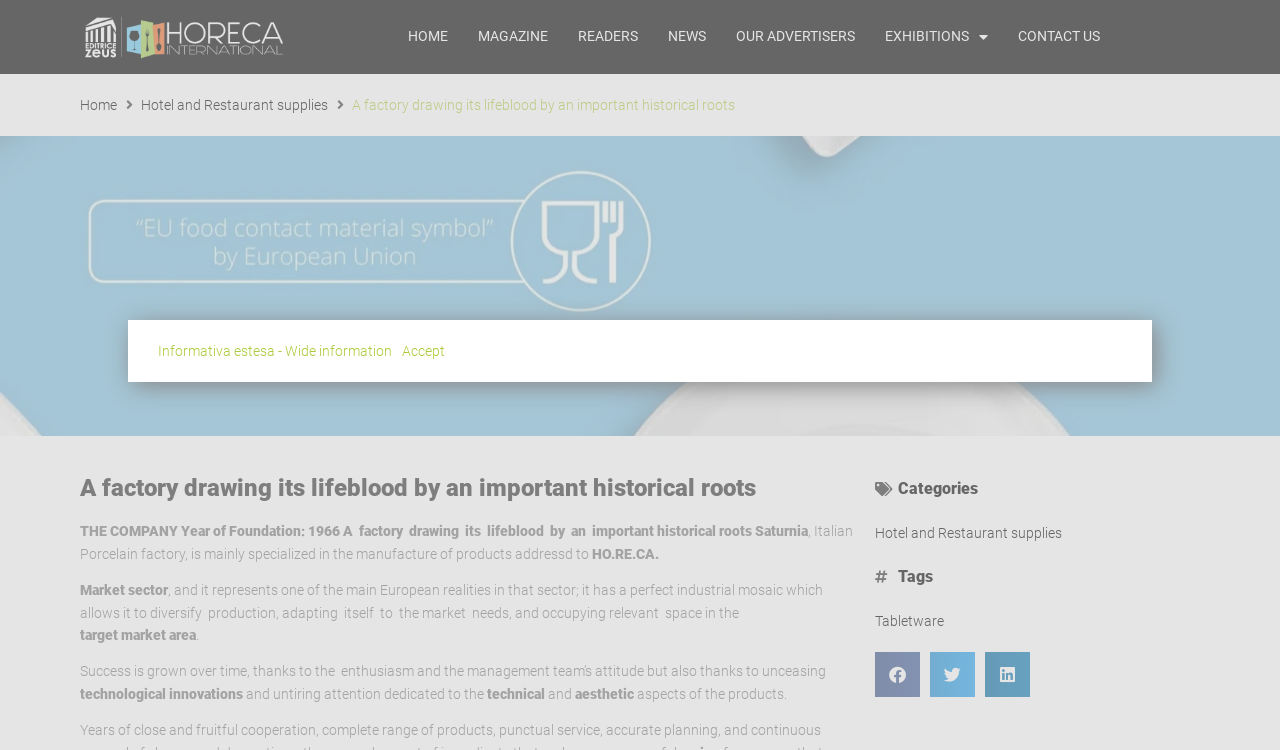What is the name of the magazine mentioned on the webpage?
Please give a detailed and thorough answer to the question, covering all relevant points.

The webpage has a link to 'Horeca International' which suggests that it is a magazine related to the HO.RE.CA. market sector.